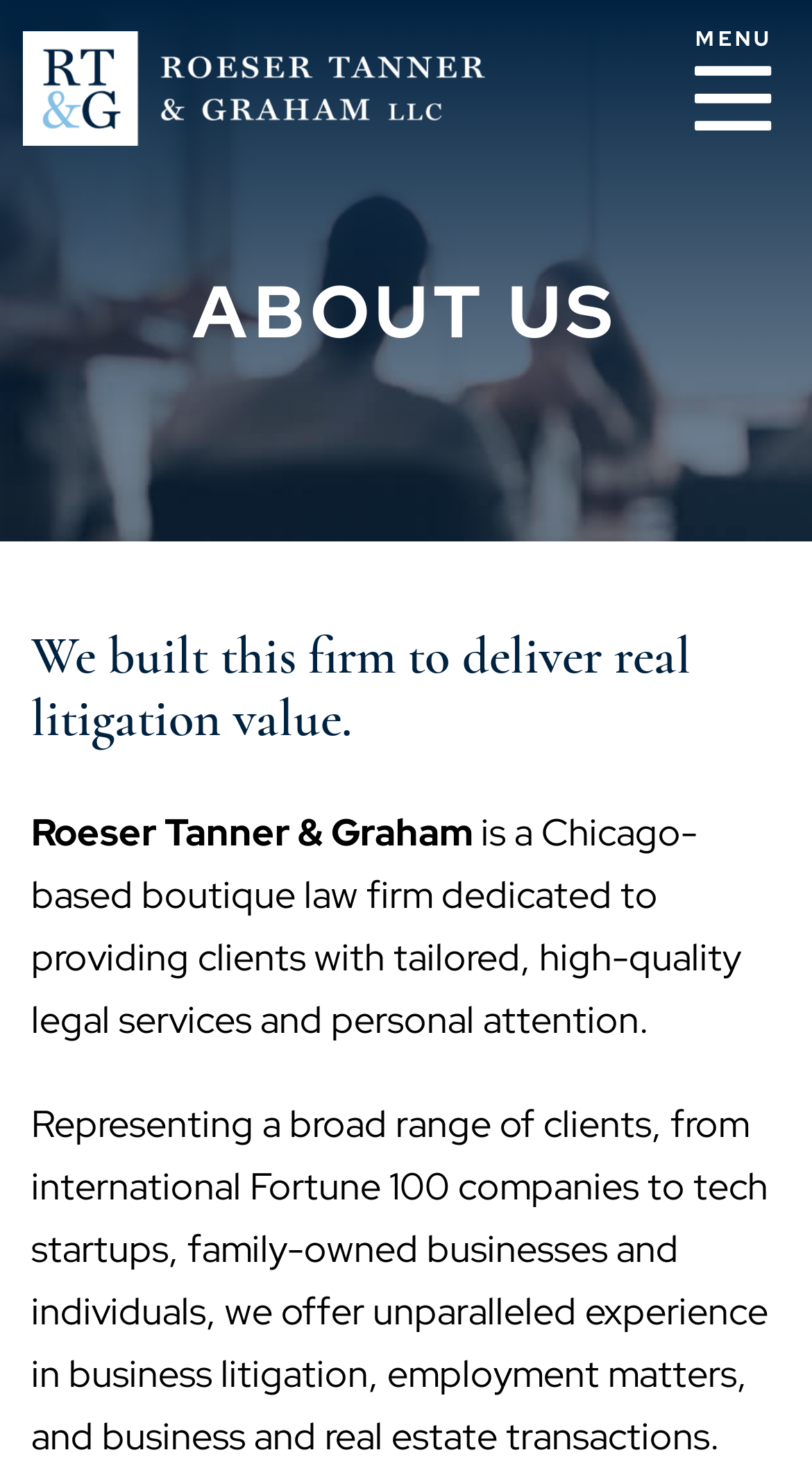Determine the bounding box coordinates for the UI element matching this description: "Menu".

[0.846, 0.005, 0.962, 0.062]